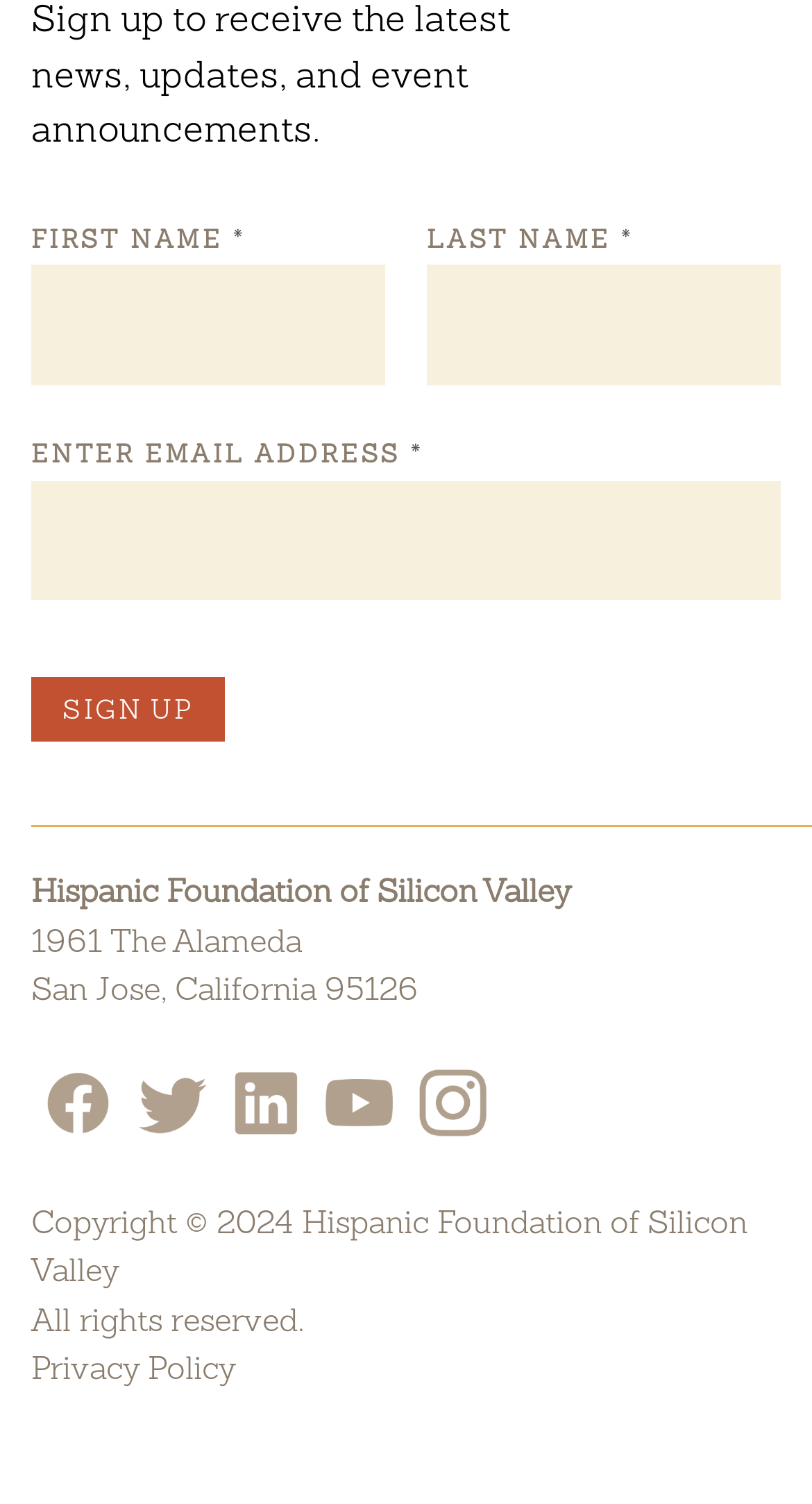What is the address of the organization?
Offer a detailed and exhaustive answer to the question.

The webpage has a link element with the content 'Hispanic Foundation of Silicon Valley Google Map', which has a nested static text element with the address '1961 The Alameda, San Jose, California 95126'.